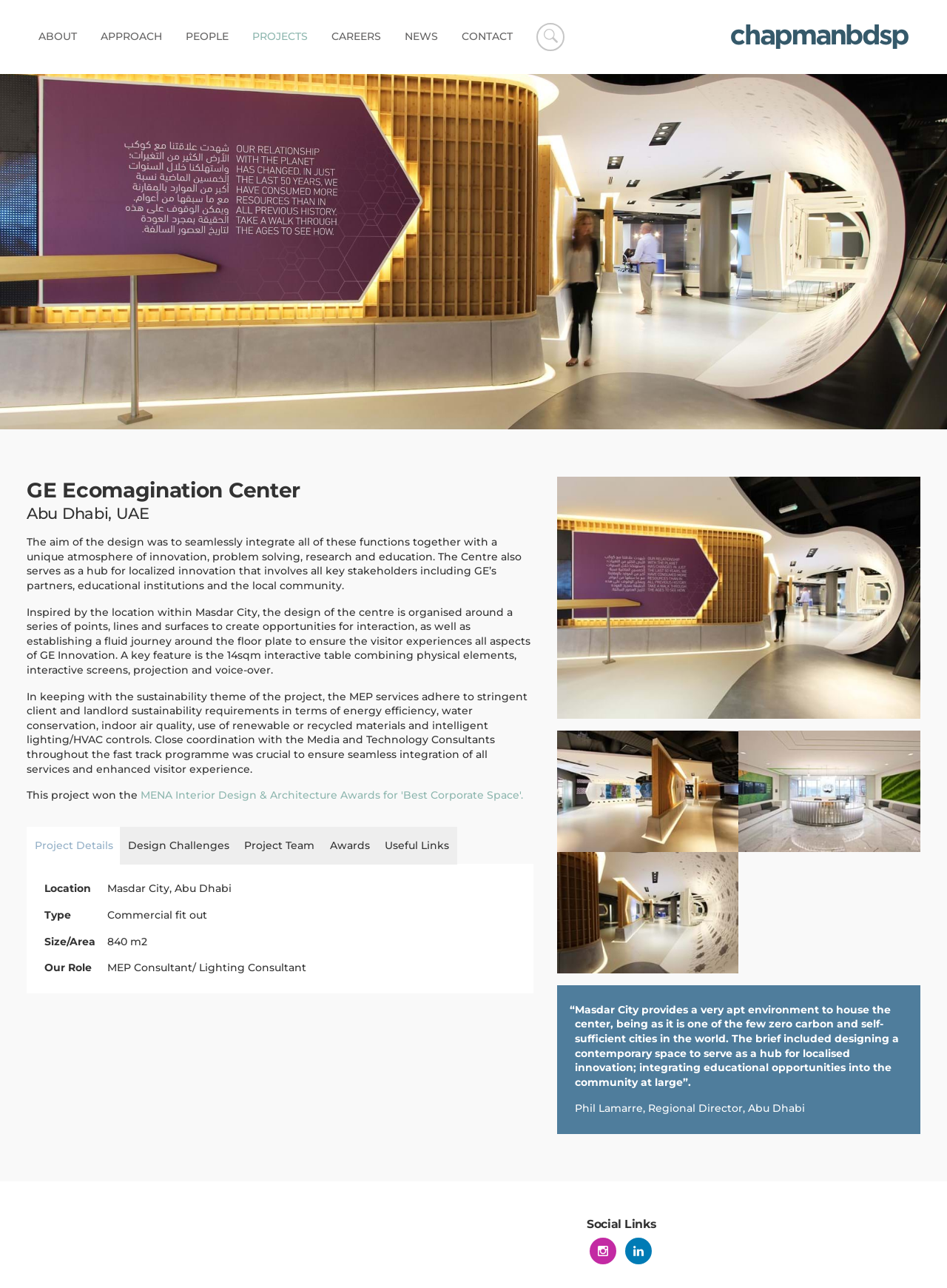Given the element description chapmanbdsp on Instagram, predict the bounding box coordinates for the UI element in the webpage screenshot. The format should be (top-left x, top-left y, bottom-right x, bottom-right y), and the values should be between 0 and 1.

[0.623, 0.961, 0.651, 0.982]